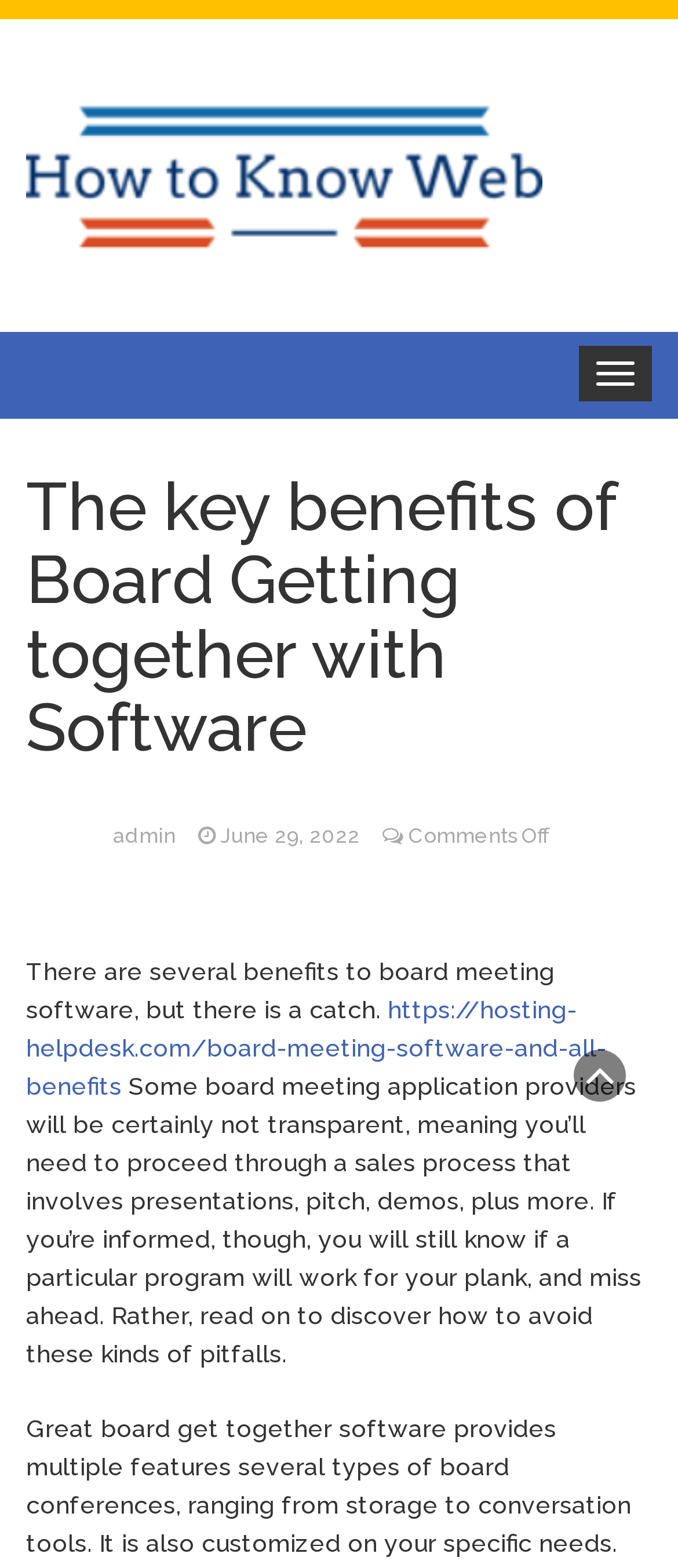Give a one-word or short phrase answer to the question: 
Is the article written by an admin?

Yes